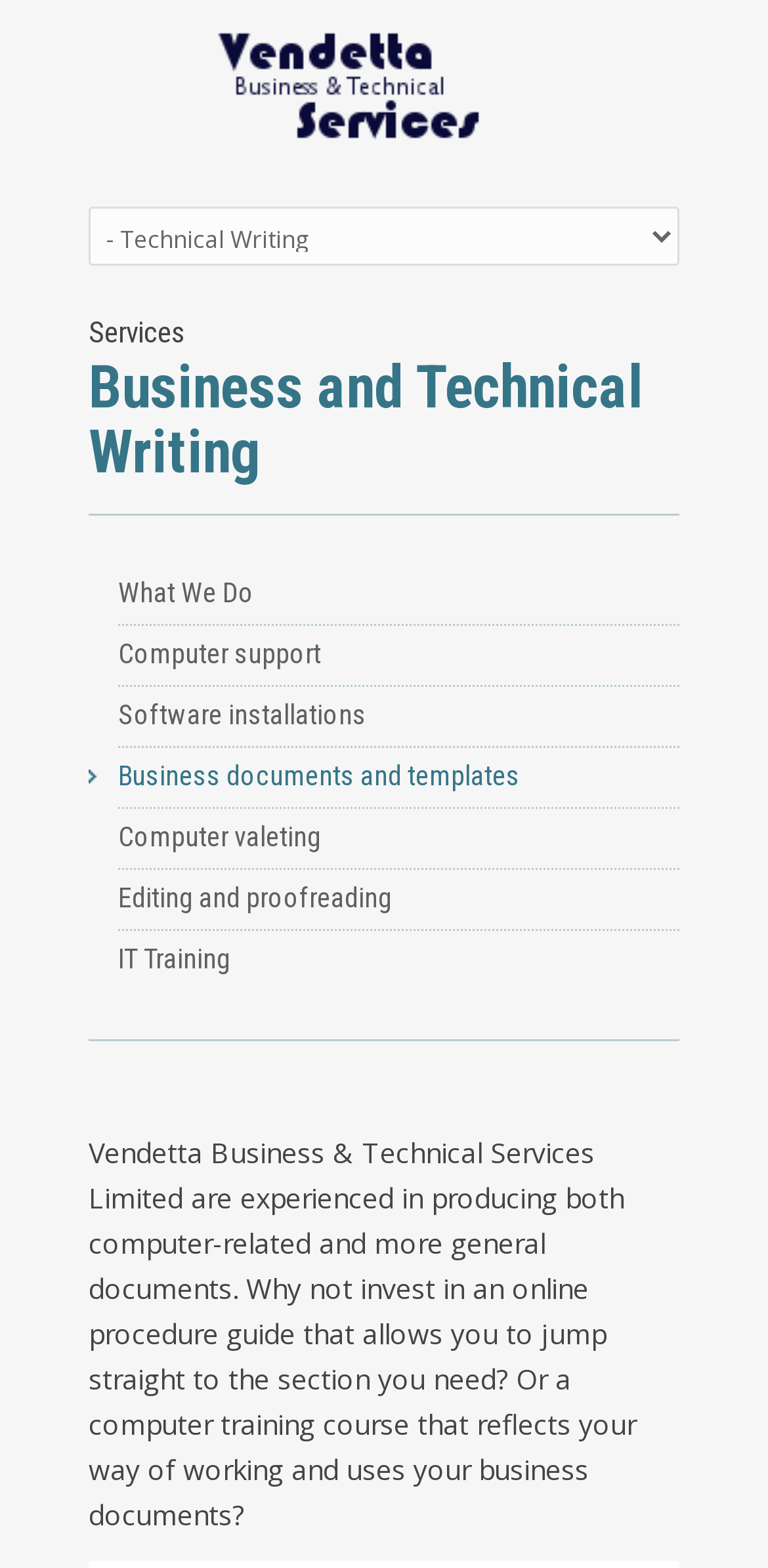What is the focus of Vendetta's business?
Please provide a single word or phrase as your answer based on the screenshot.

Technical services